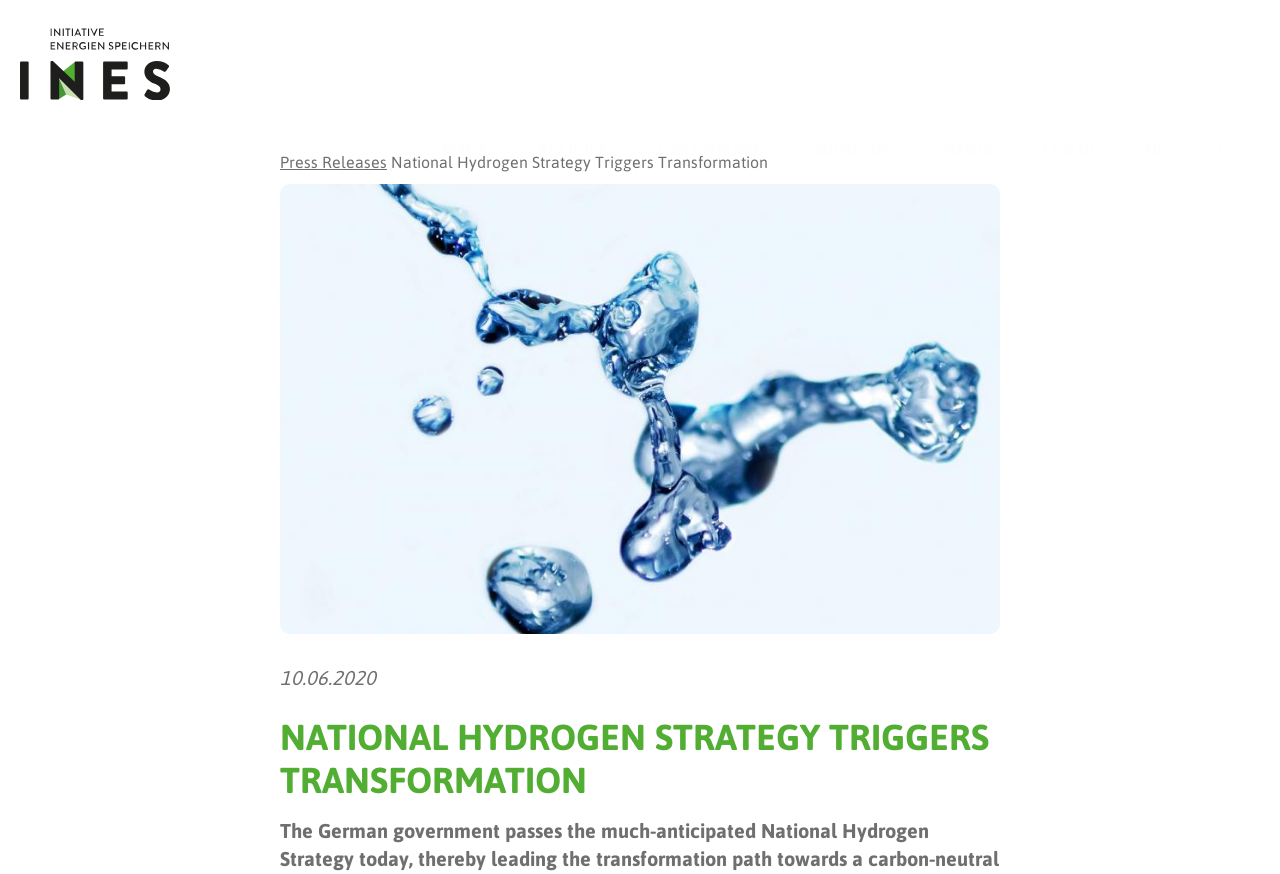Illustrate the webpage's structure and main components comprehensively.

The webpage appears to be an article or news page from the INES Initiative Energien Speichern, with a focus on the National Hydrogen Strategy. At the top left corner, there is a logo of INES, accompanied by a link to the organization's homepage. 

Below the logo, a navigation menu is situated, spanning across the top of the page. The menu contains several links, including "MAHS", "POLICIES", "SECURITY OF SUPPLY", "GAS STORAGE", "GAS STORAGE TYPES", "ABOUT US", "MEDIA", "LOG IN", and "DE". 

On the left side of the page, there is a link to "Press Releases". Next to it, a title "National Hydrogen Strategy Triggers Transformation" is displayed prominently. 

Below the title, a large image takes up most of the page's width, with a date "10.06.2020" written above it. The image is likely related to the article's content. 

At the bottom of the page, a heading "NATIONAL HYDROGEN STRATEGY TRIGGERS TRANSFORMATION" is displayed, which seems to be the title of the article.